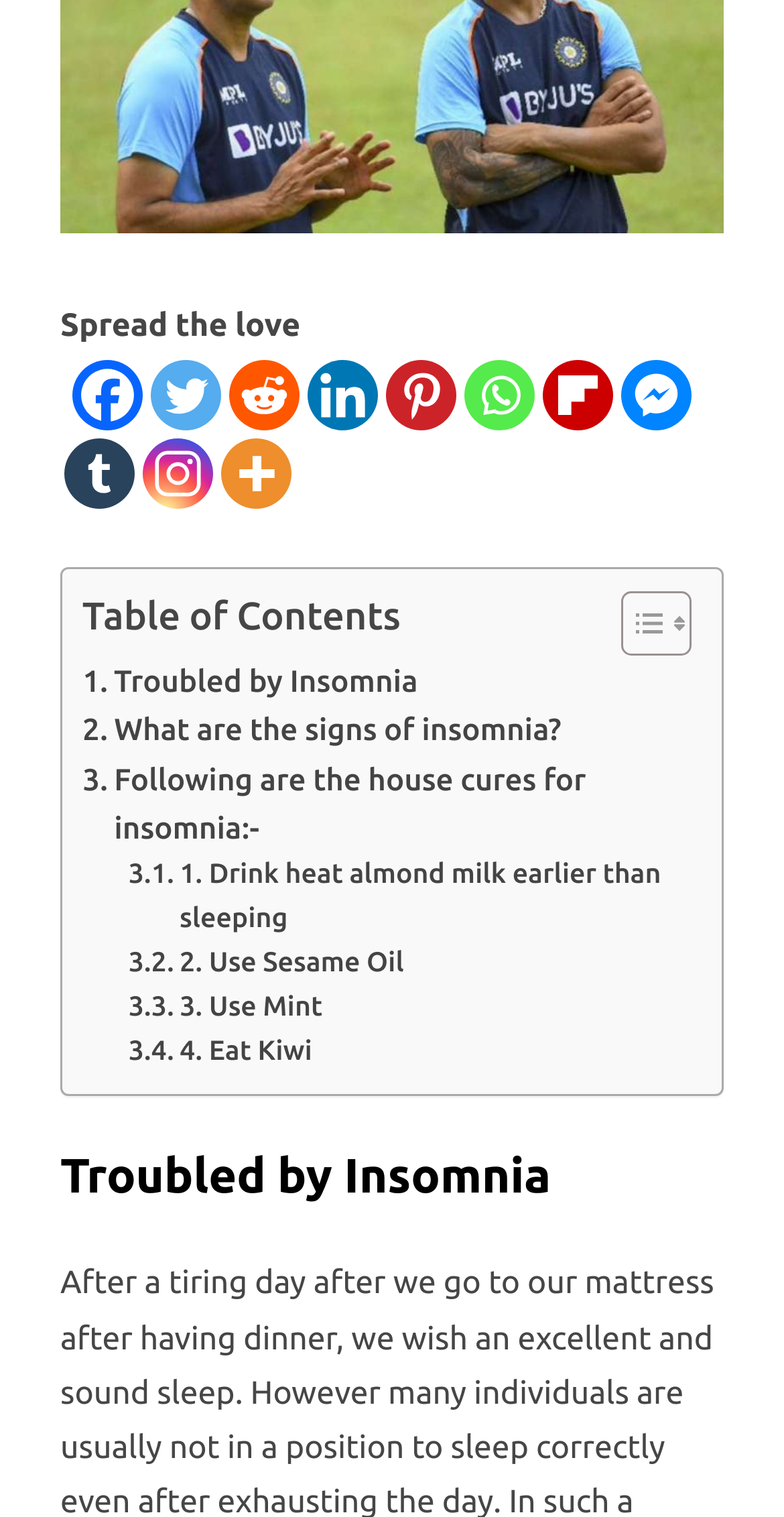Please specify the bounding box coordinates in the format (top-left x, top-left y, bottom-right x, bottom-right y), with all values as floating point numbers between 0 and 1. Identify the bounding box of the UI element described by: 2. Use Sesame Oil

[0.164, 0.621, 0.515, 0.65]